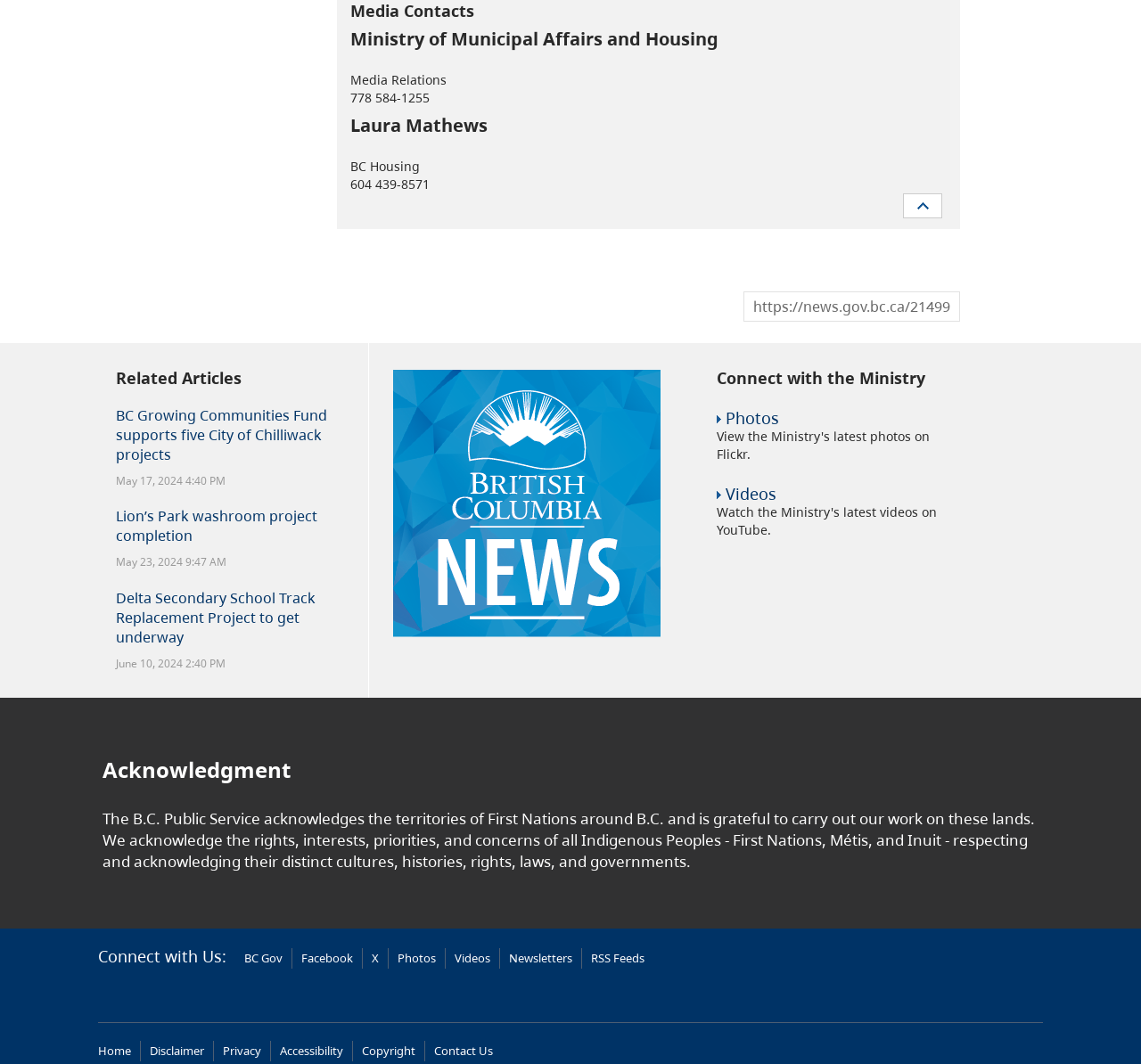What is the name of the ministry mentioned on the webpage?
Look at the image and construct a detailed response to the question.

I found the name of the ministry mentioned on the webpage by looking at the heading element with the text 'Ministry of Municipal Affairs and Housing' which is located below the 'Media Contacts' heading.